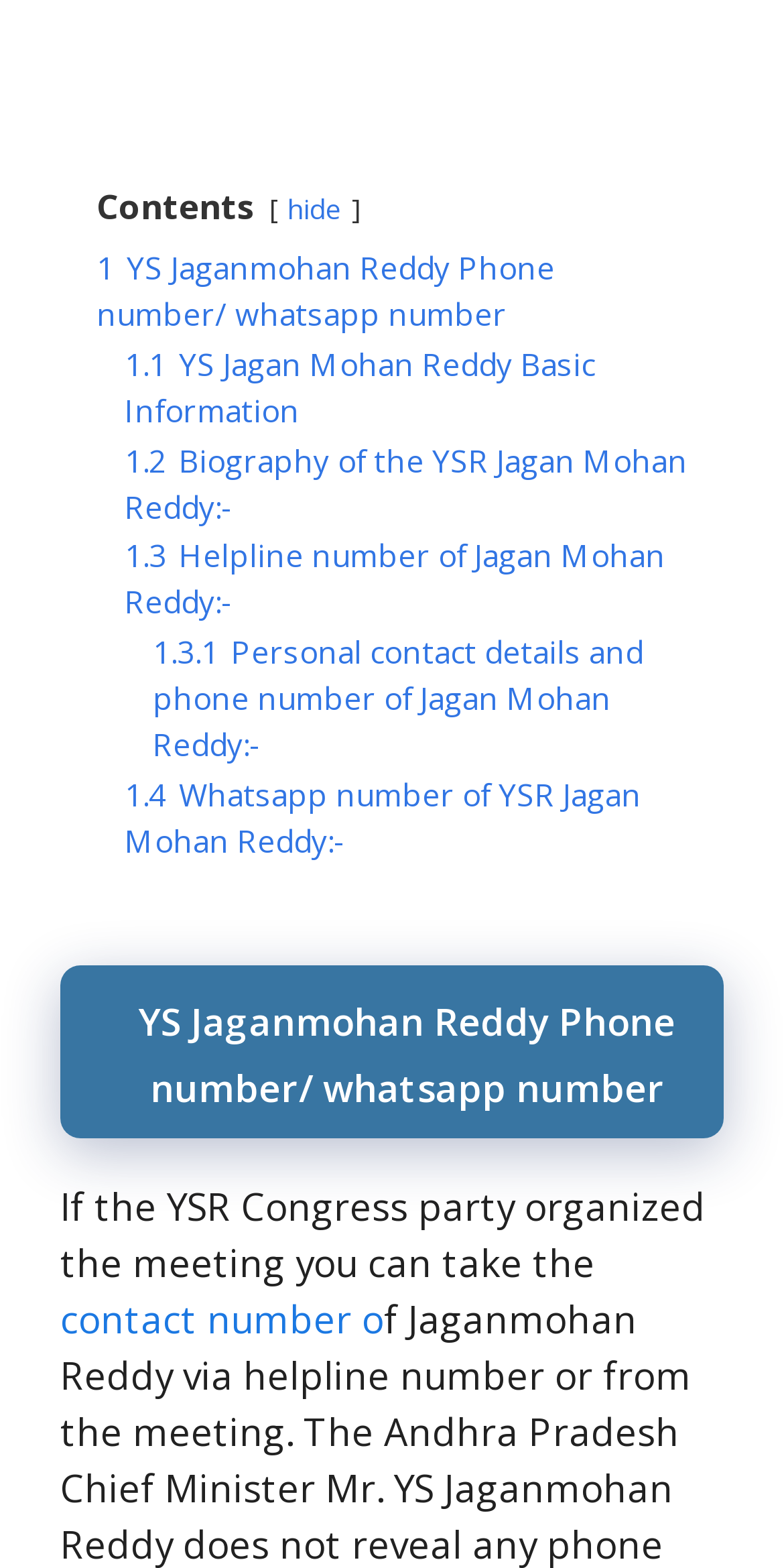Please find the bounding box coordinates of the element's region to be clicked to carry out this instruction: "Check the personal contact details and phone number of Jagan Mohan Reddy".

[0.195, 0.403, 0.821, 0.488]